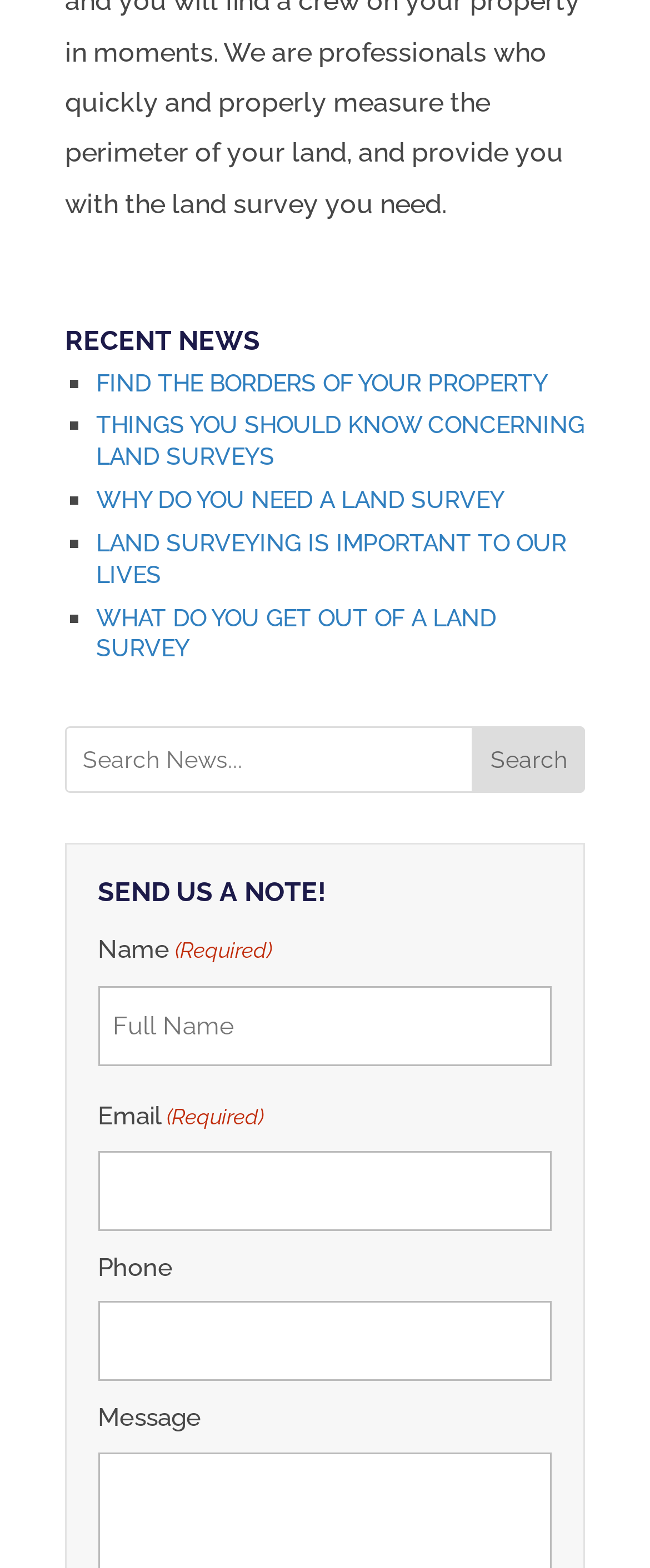Please reply to the following question using a single word or phrase: 
What is the topic of the recent news section?

Land surveys